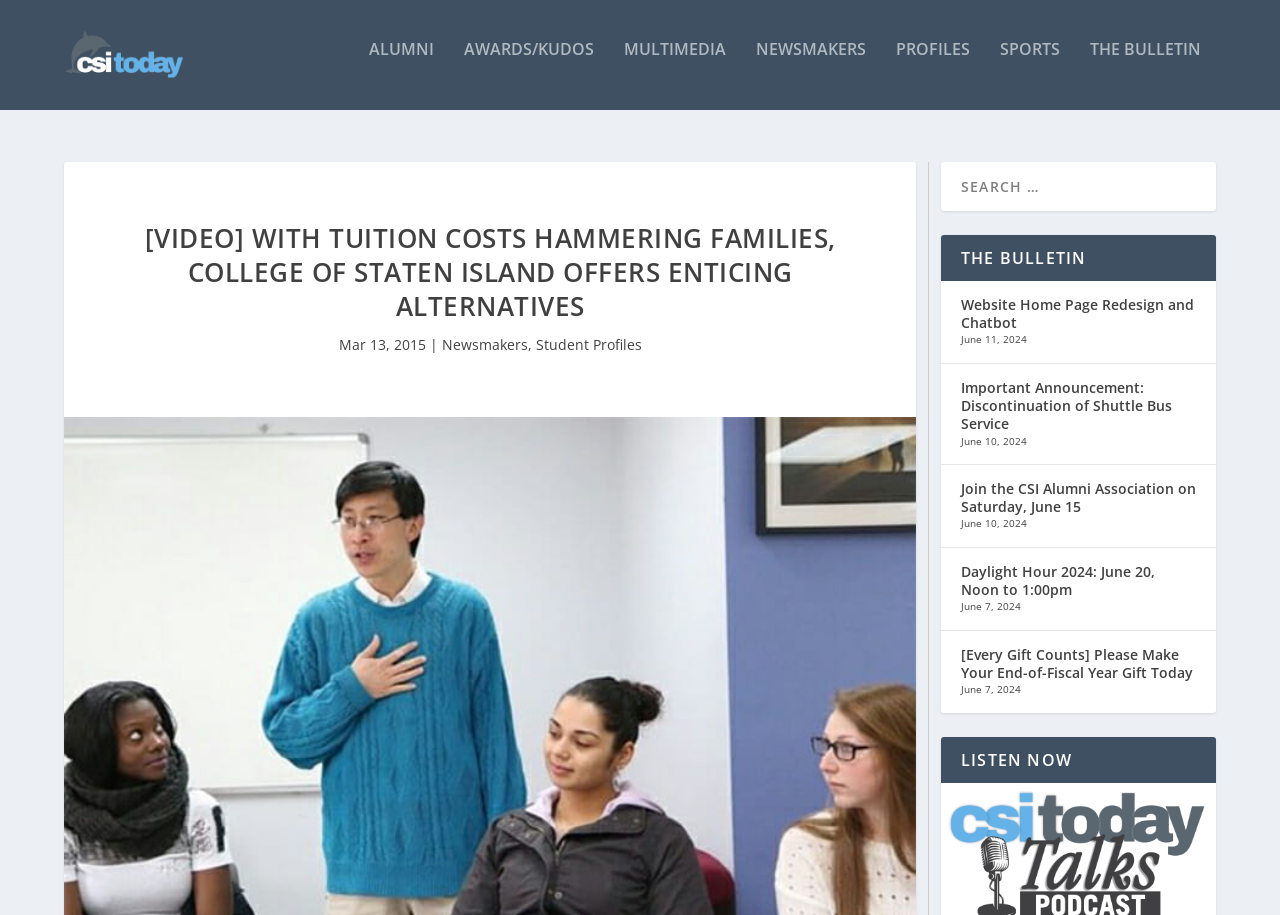What is the category of news under 'NEWSMAKERS'?
Provide a short answer using one word or a brief phrase based on the image.

Student Profiles